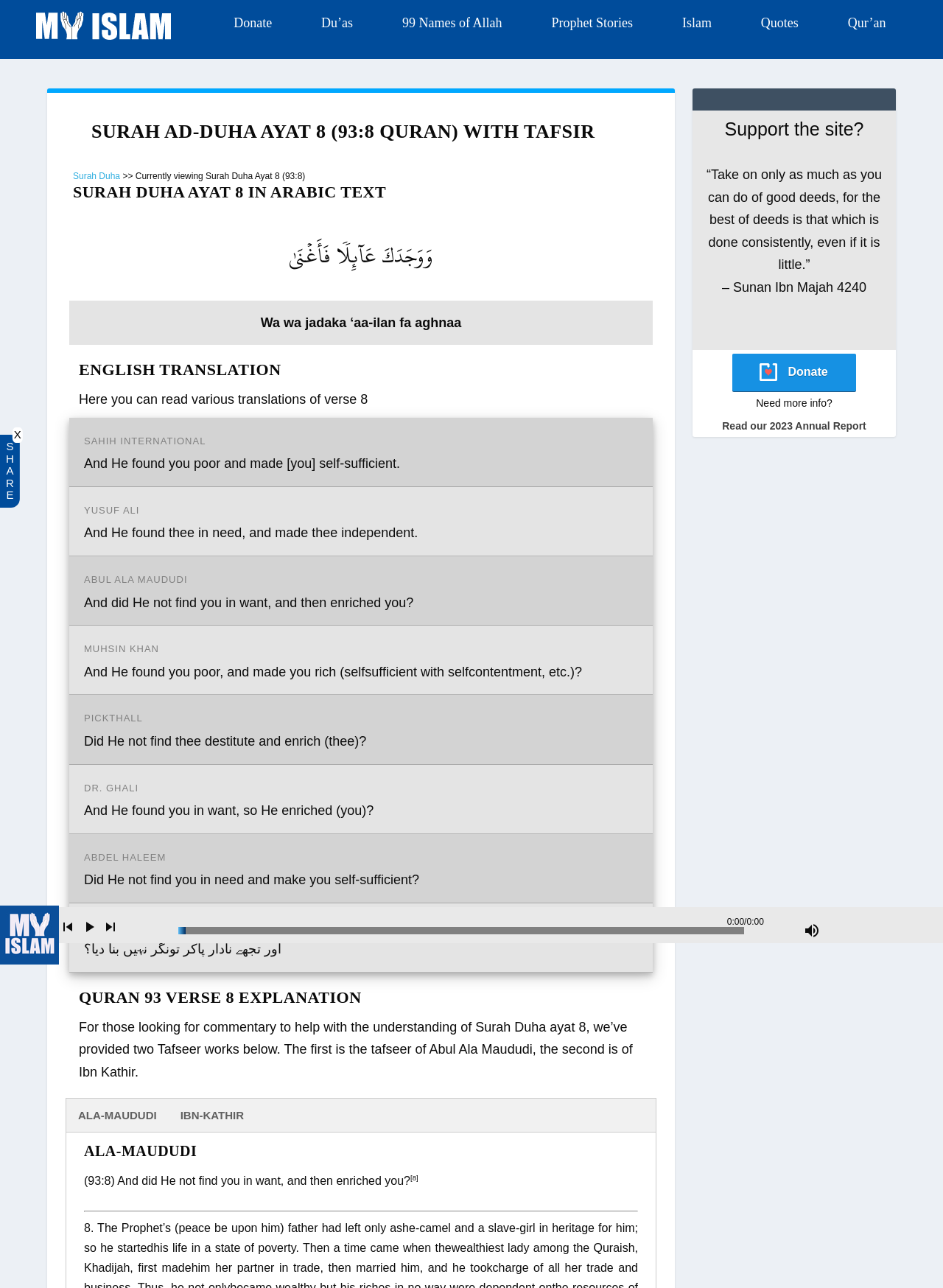What is the Arabic text of Surah Duha Ayat 8?
Using the image, respond with a single word or phrase.

وَوَجَدَكَ عَآئِلٗا فَأَغۡنَىٰ